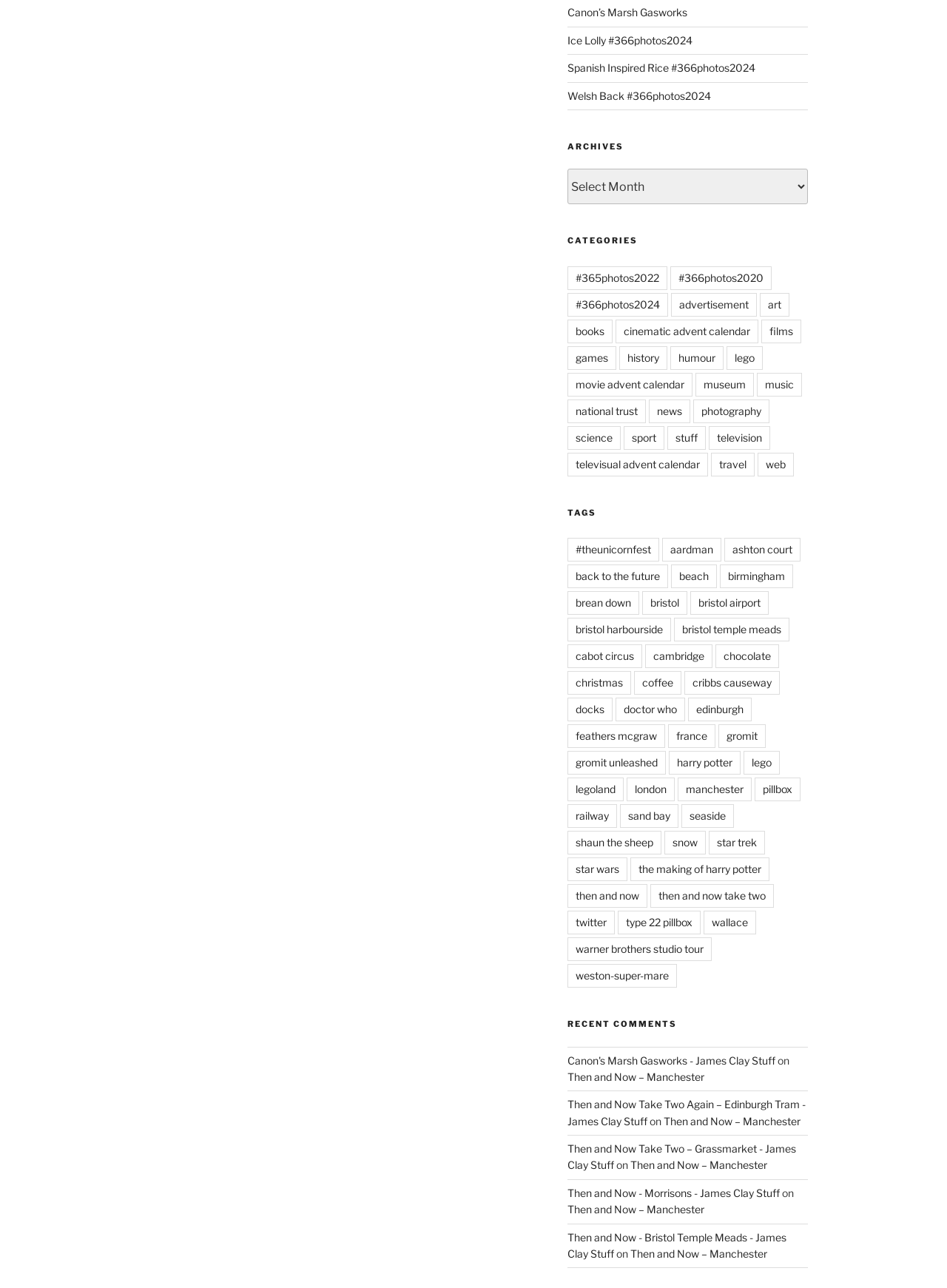How many categories are there?
Refer to the image and provide a one-word or short phrase answer.

17